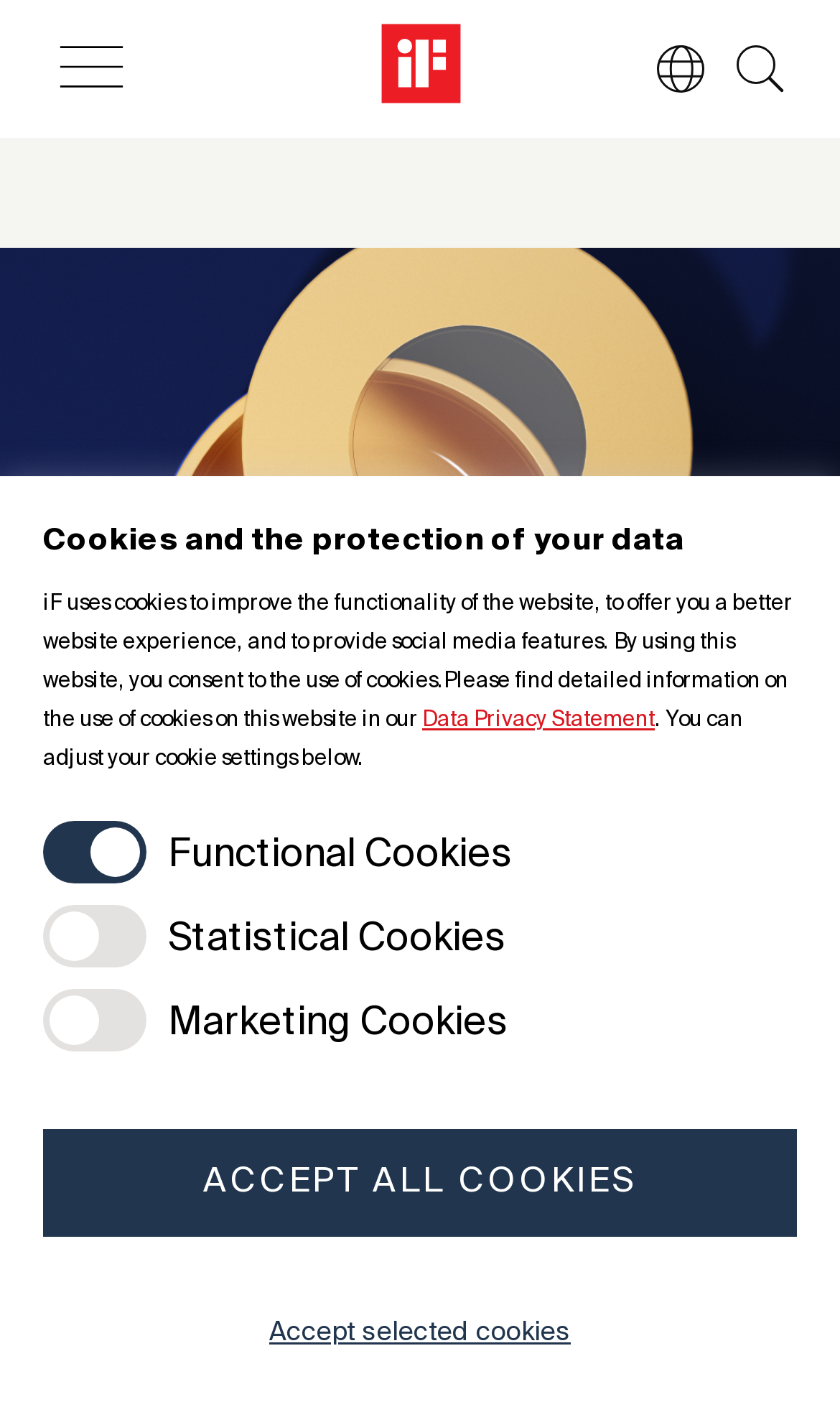What is the name of the product?
Based on the image, answer the question with a single word or brief phrase.

Hoop